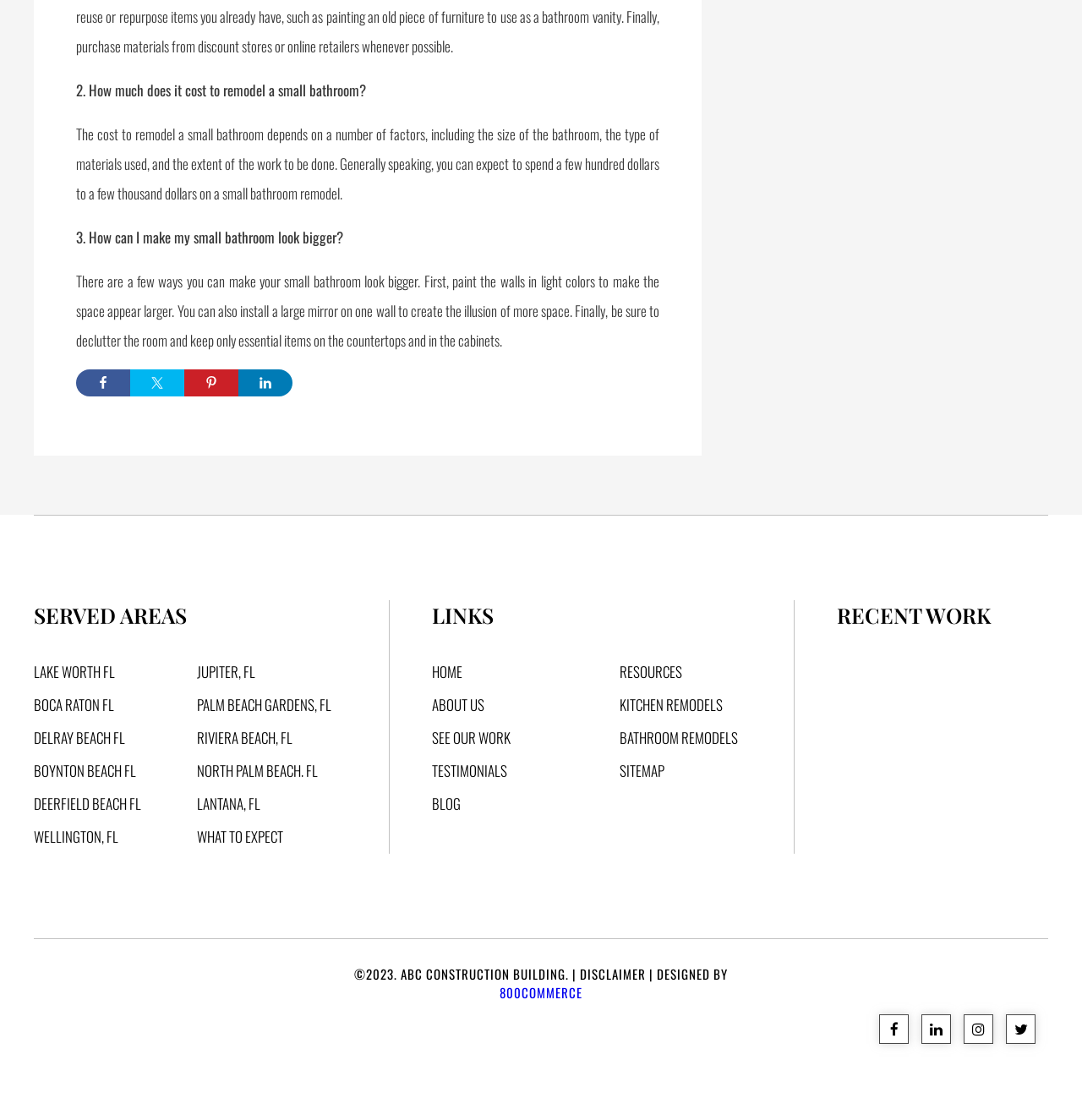Please analyze the image and give a detailed answer to the question:
What is the cost to remodel a small bathroom?

The cost to remodel a small bathroom depends on several factors, including the size of the bathroom, the type of materials used, and the extent of the work to be done. According to the webpage, the cost can range from a few hundred dollars to a few thousand dollars.